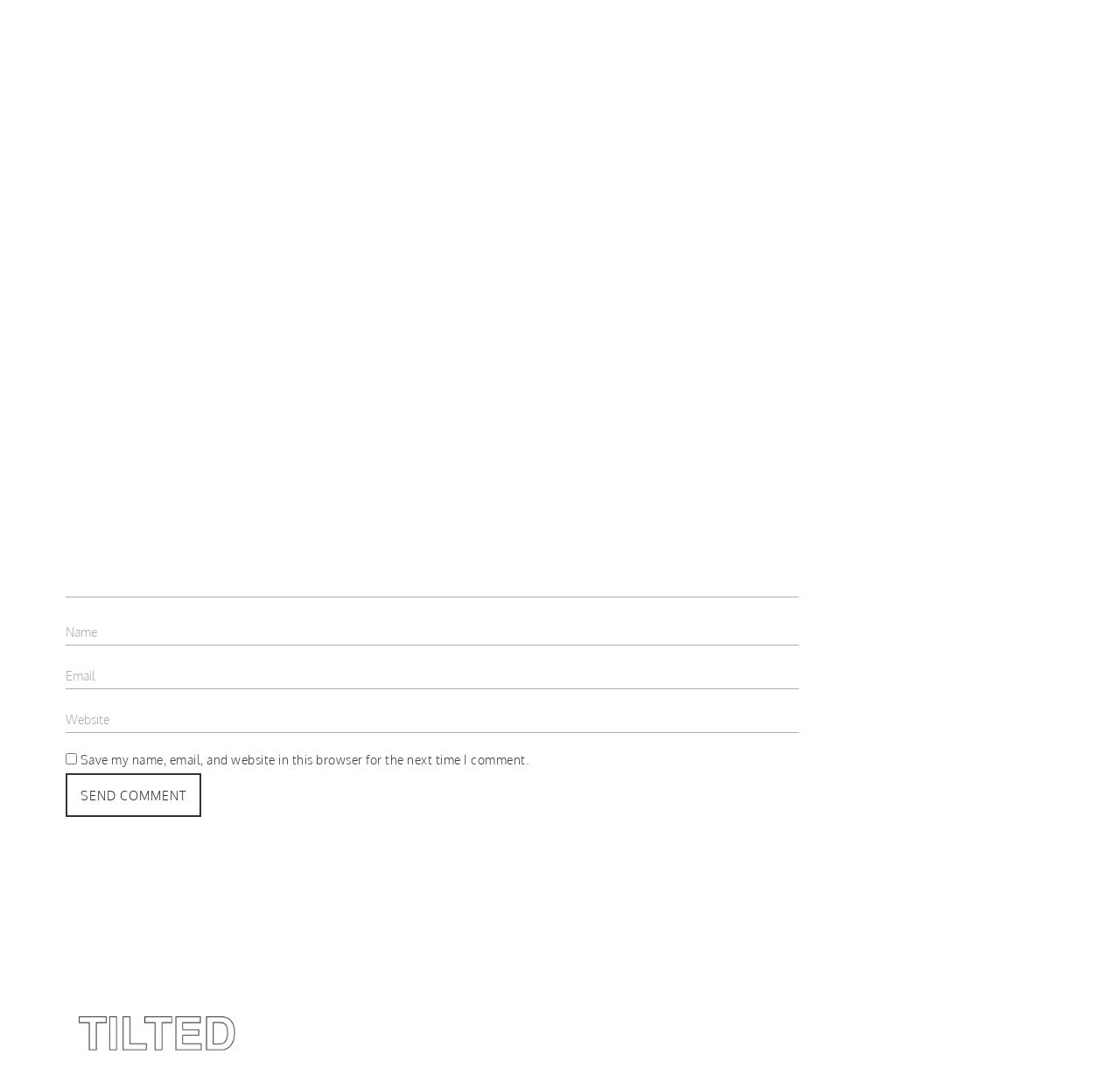Return the bounding box coordinates of the UI element that corresponds to this description: "input value="Email" name="email" value="Email"". The coordinates must be given as four float numbers in the range of 0 and 1, [left, top, right, bottom].

[0.059, 0.621, 0.713, 0.646]